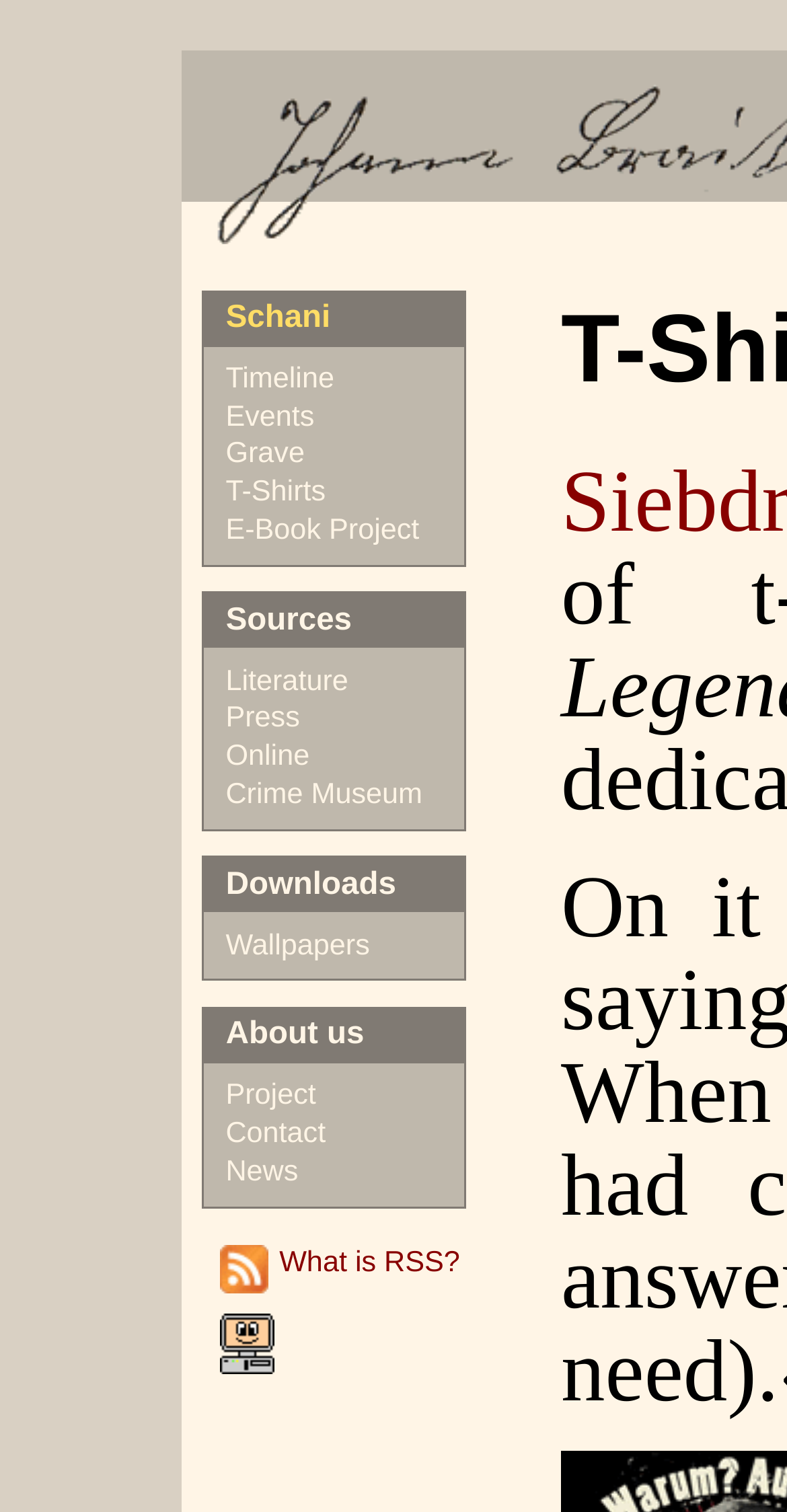Please find the bounding box coordinates of the element that you should click to achieve the following instruction: "Click on Timeline". The coordinates should be presented as four float numbers between 0 and 1: [left, top, right, bottom].

[0.287, 0.24, 0.425, 0.261]